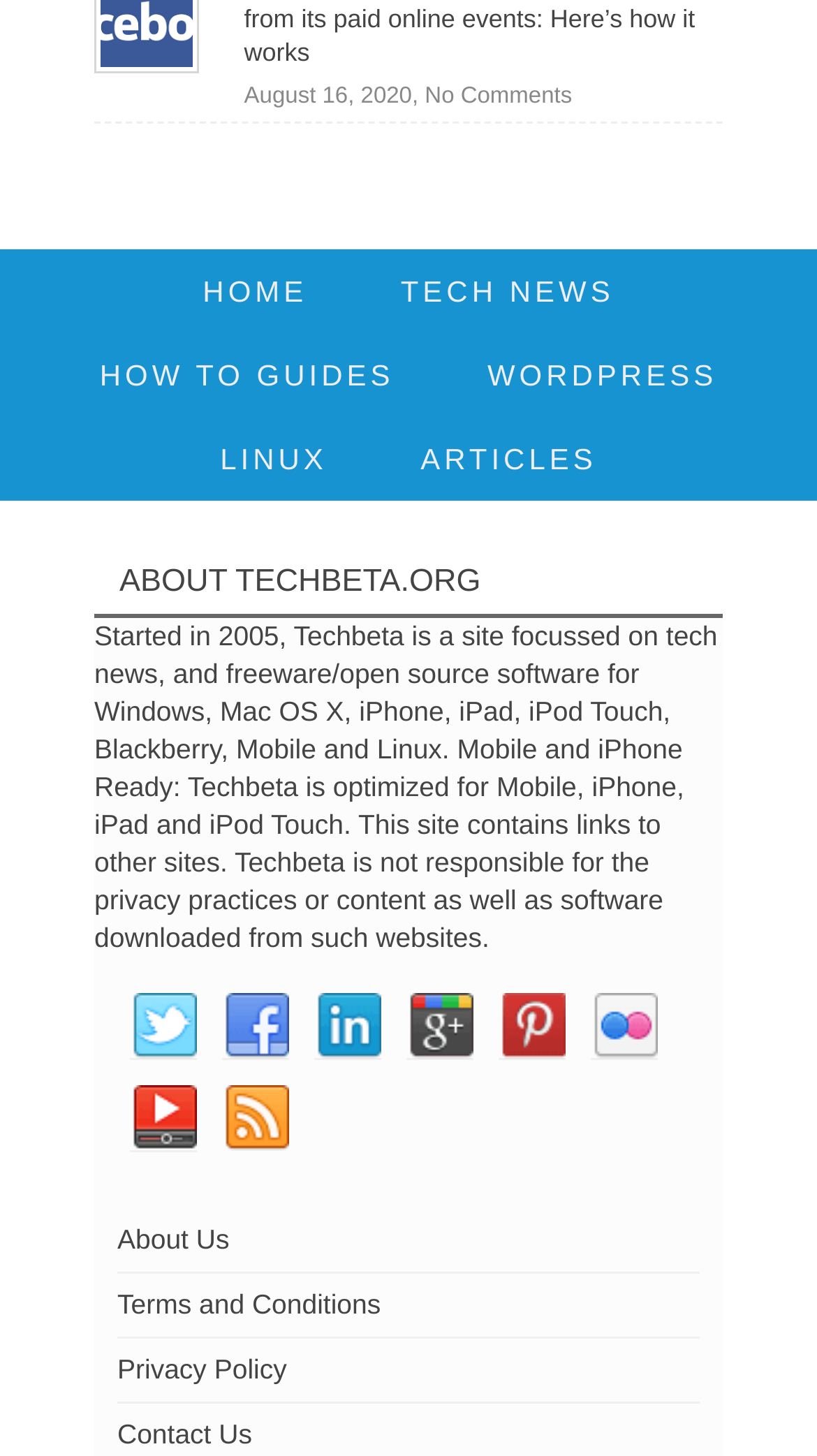What is the date of the latest article?
Look at the image and provide a short answer using one word or a phrase.

August 16, 2020